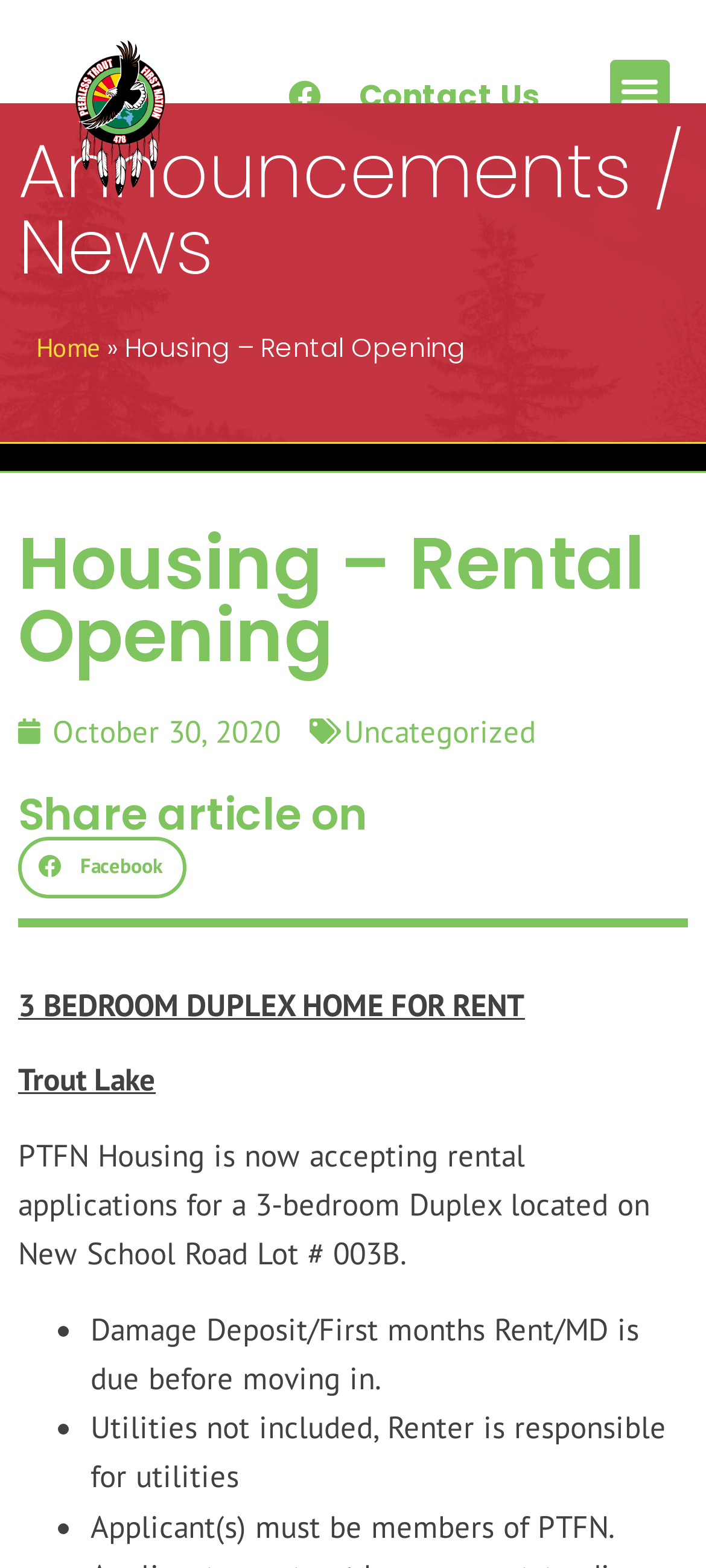Provide a brief response to the question using a single word or phrase: 
Are utilities included in the rent?

No